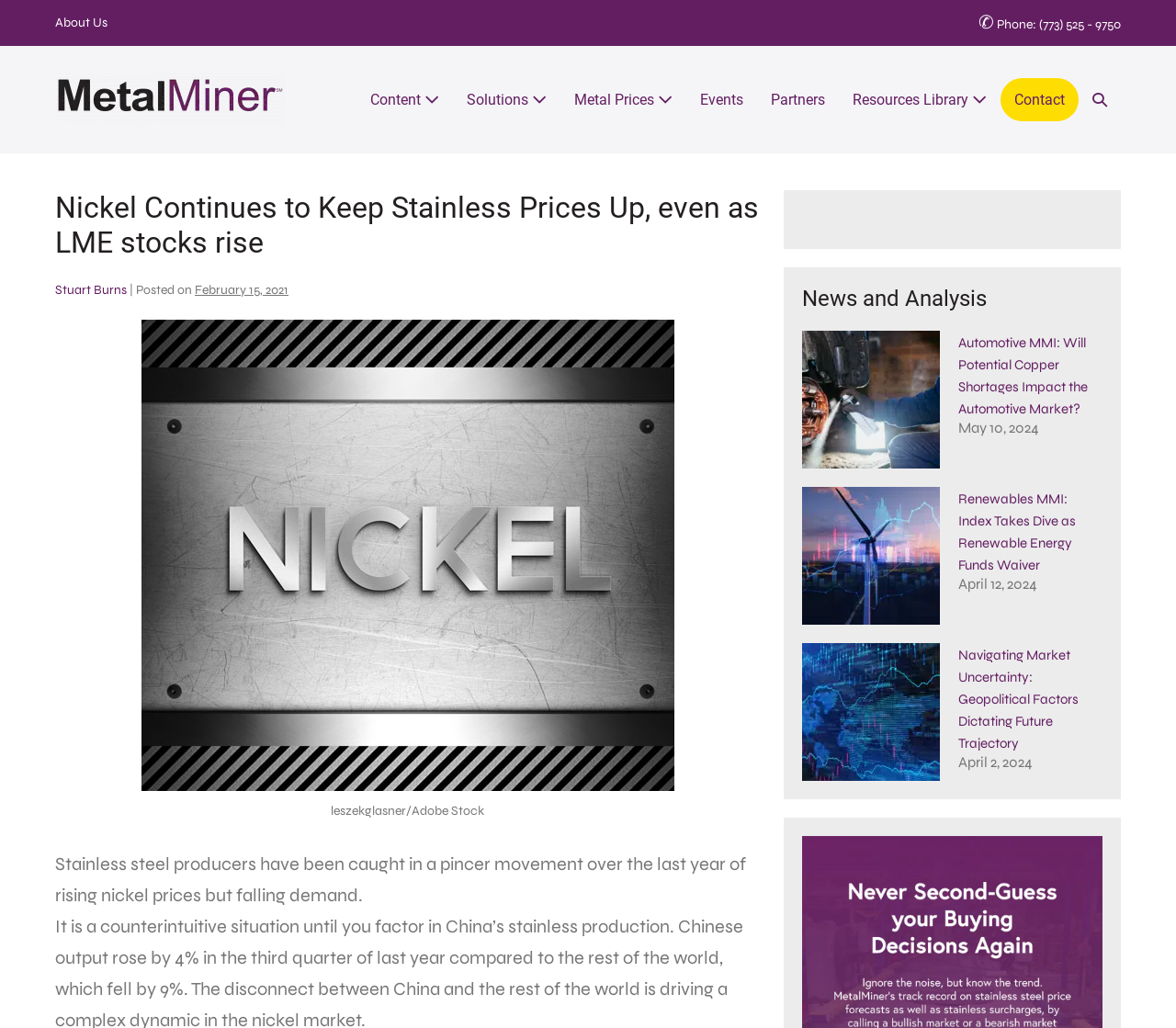What is the main heading of this webpage? Please extract and provide it.

Nickel Continues to Keep Stainless Prices Up, even as LME stocks rise